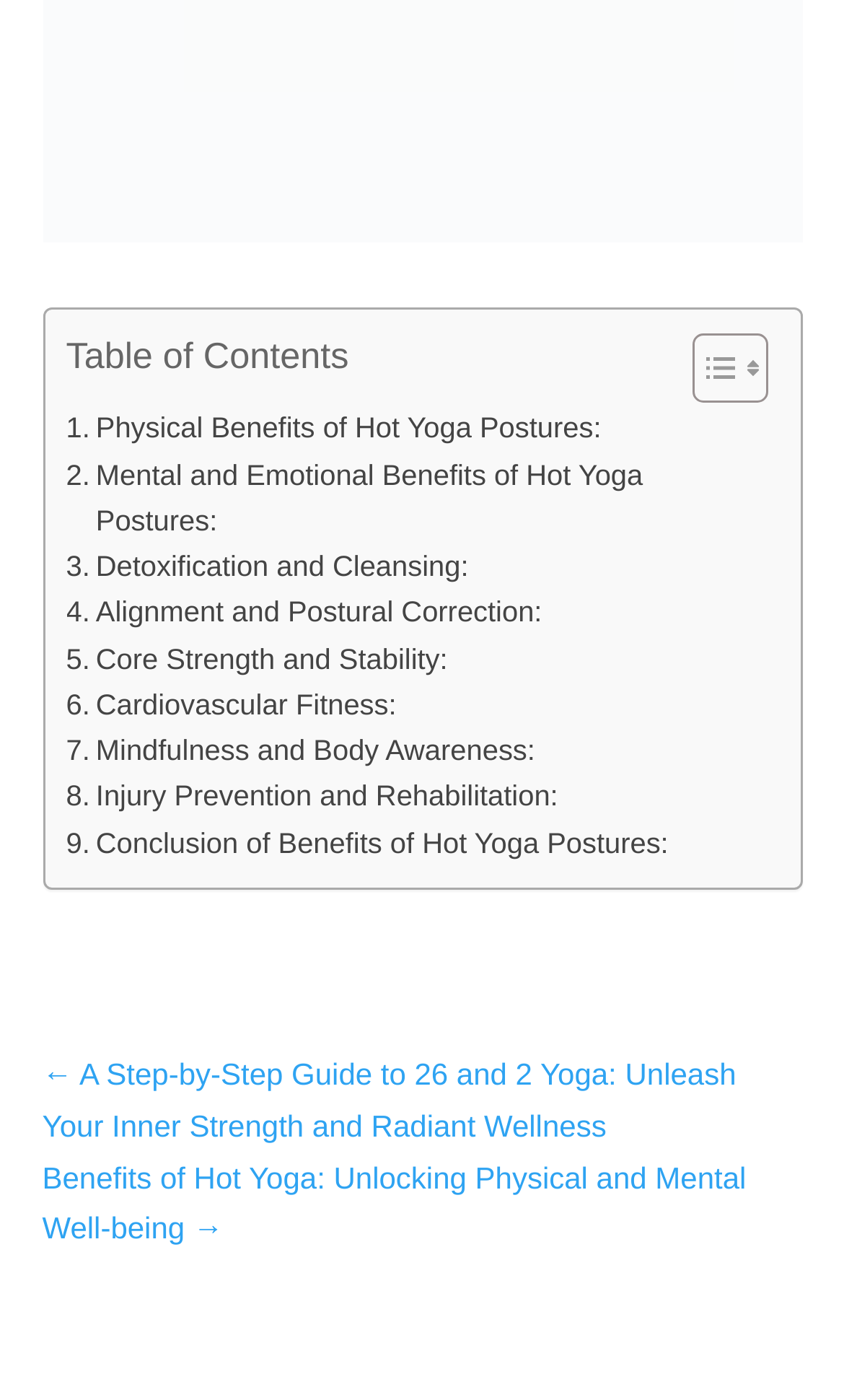Please identify the bounding box coordinates of the element that needs to be clicked to perform the following instruction: "Toggle Table of Content".

[0.781, 0.237, 0.896, 0.29]